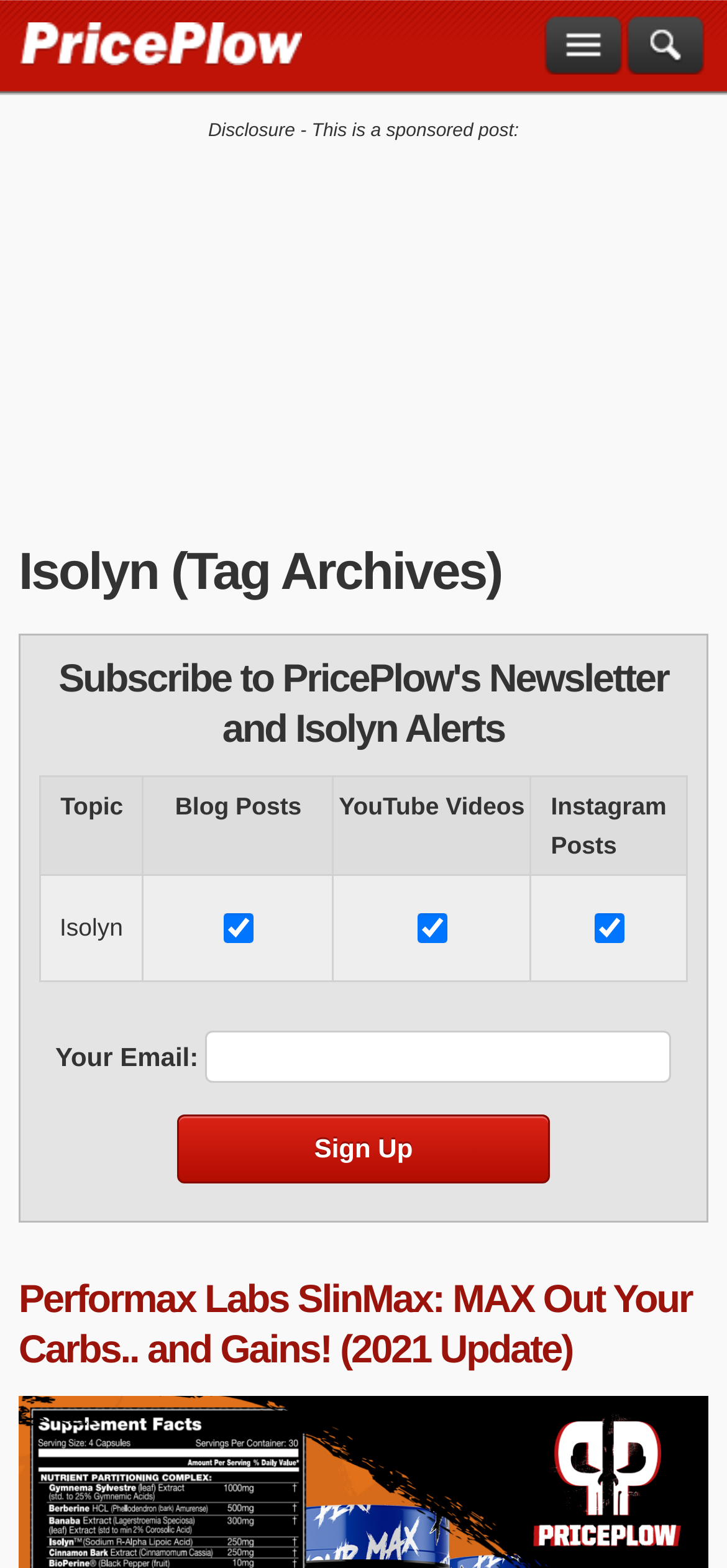Respond to the following question with a brief word or phrase:
How many checkboxes are in the table?

3